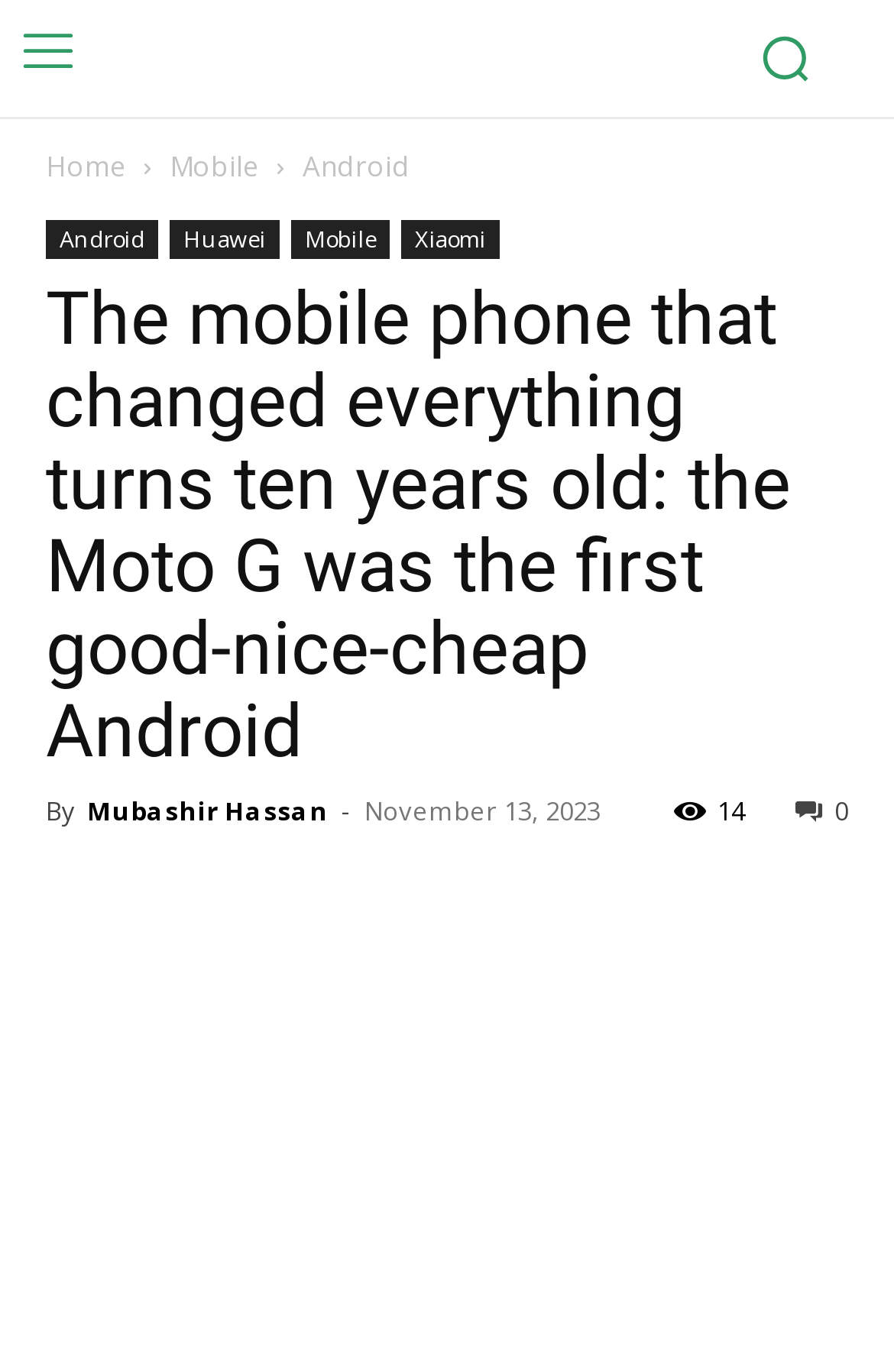Provide the bounding box coordinates of the area you need to click to execute the following instruction: "Check the author's profile".

[0.097, 0.577, 0.367, 0.602]